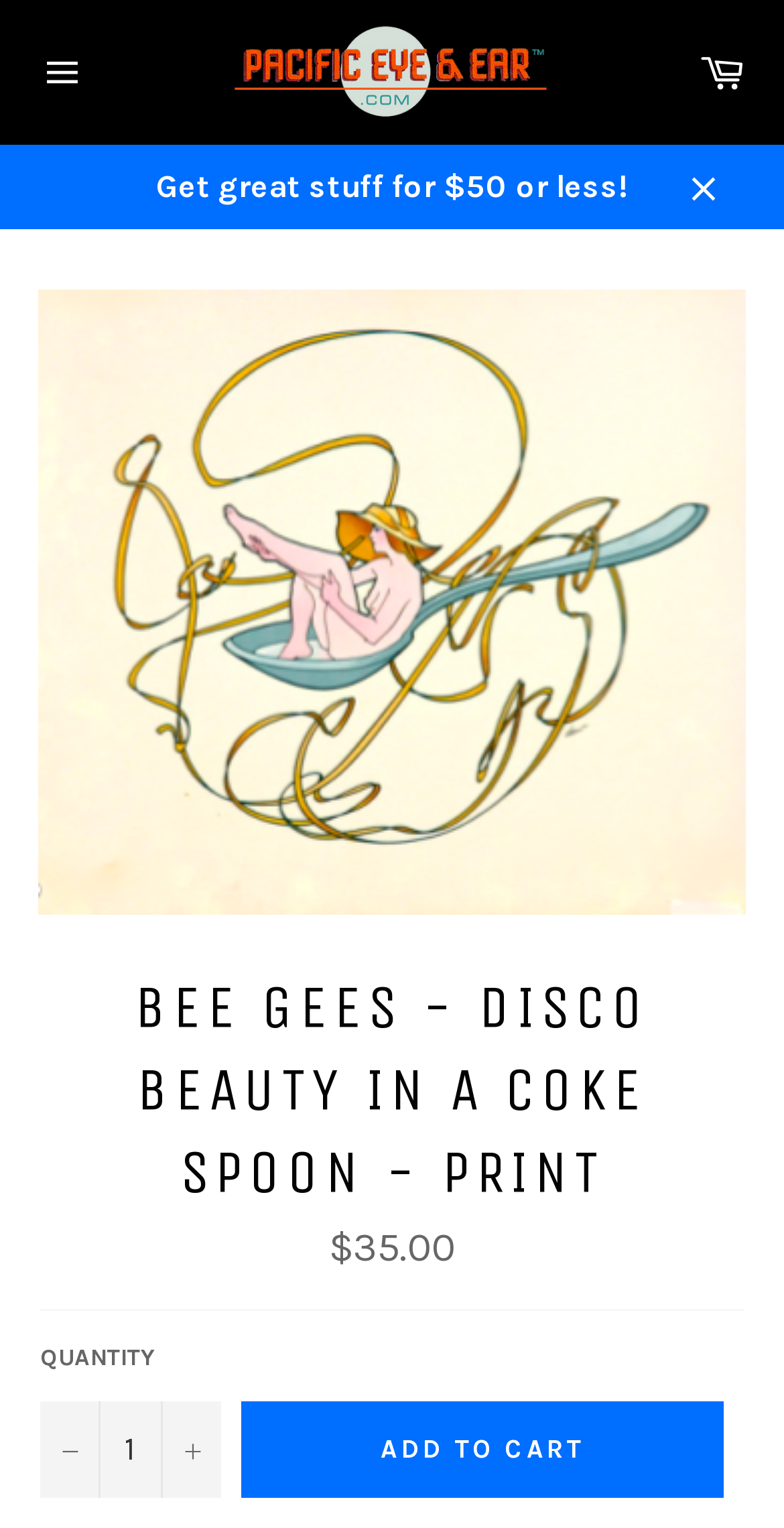Find the bounding box coordinates of the element's region that should be clicked in order to follow the given instruction: "Navigate to Pacific Eye and Ear". The coordinates should consist of four float numbers between 0 and 1, i.e., [left, top, right, bottom].

[0.263, 0.013, 0.737, 0.081]